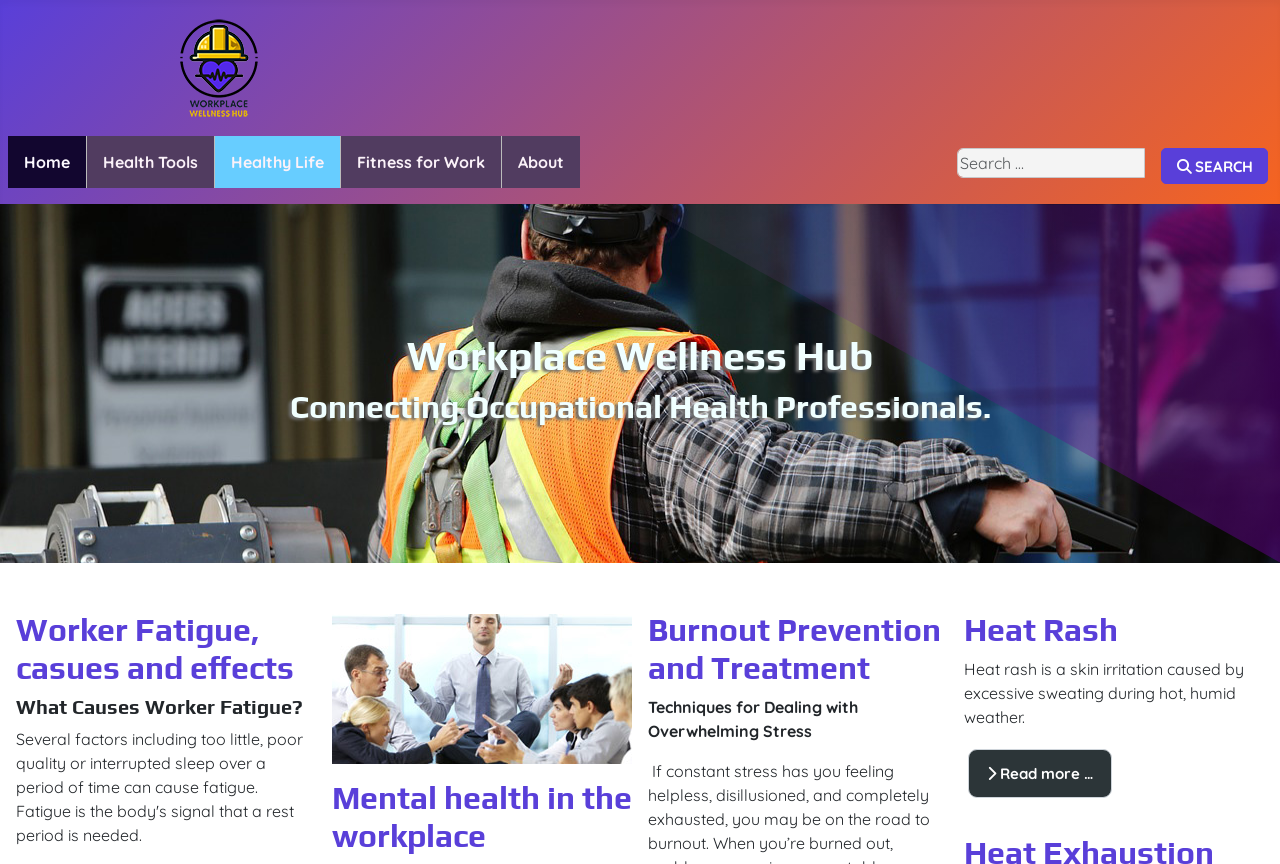Can you extract the headline from the webpage for me?

Workplace Wellness Hub